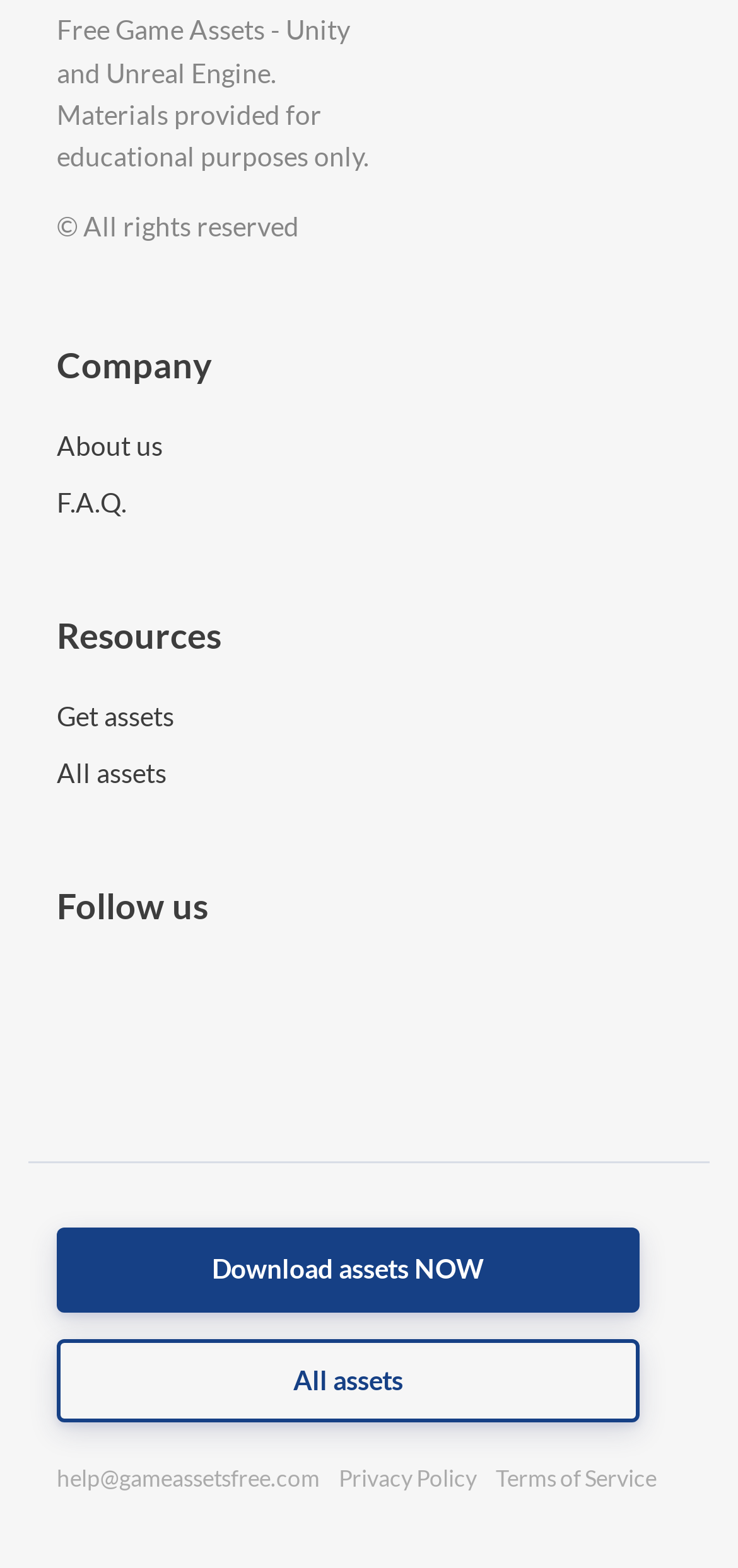Answer this question using a single word or a brief phrase:
What is the purpose of the website?

Educational purposes